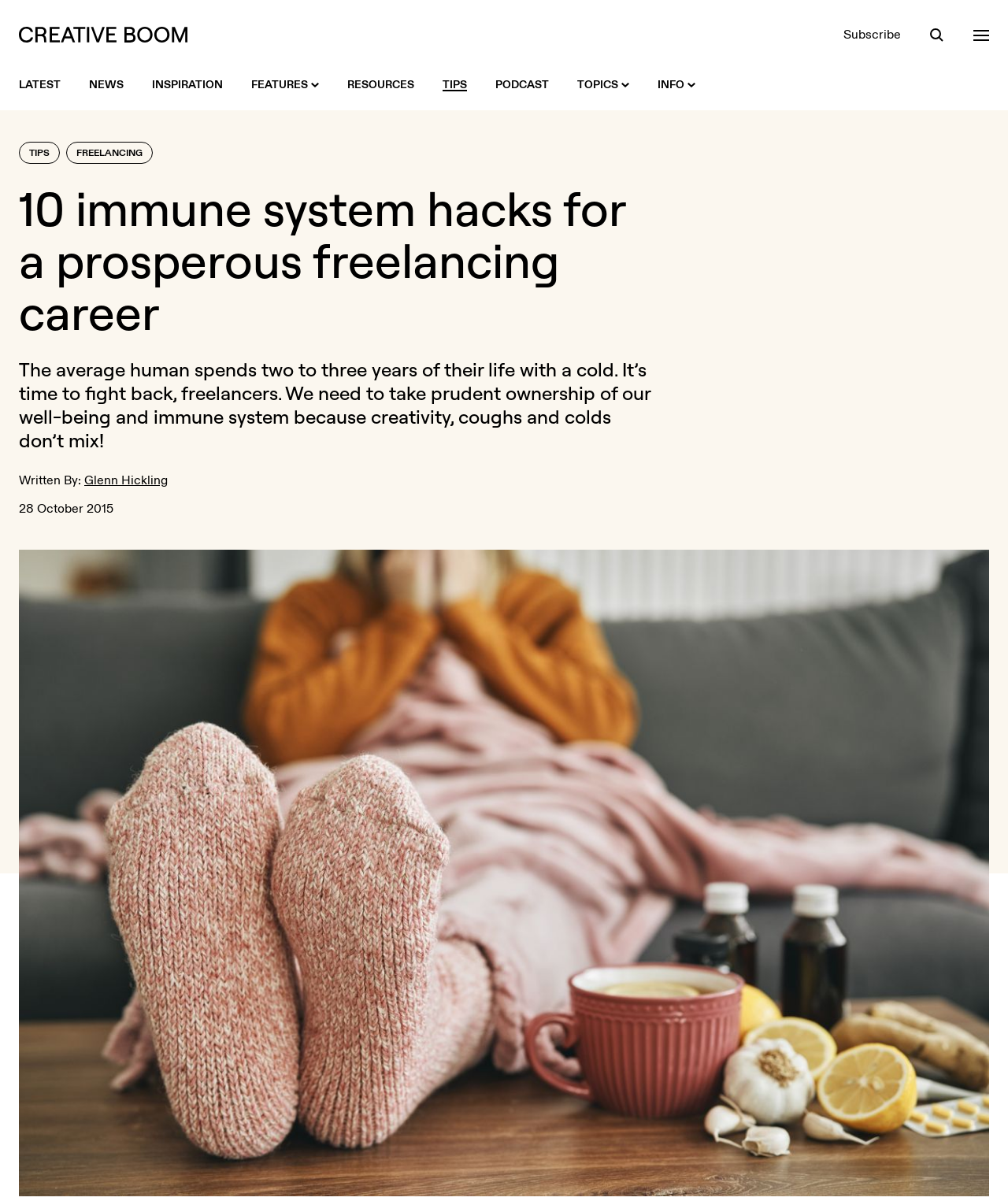Answer the question in a single word or phrase:
How many links are in the top navigation menu?

7